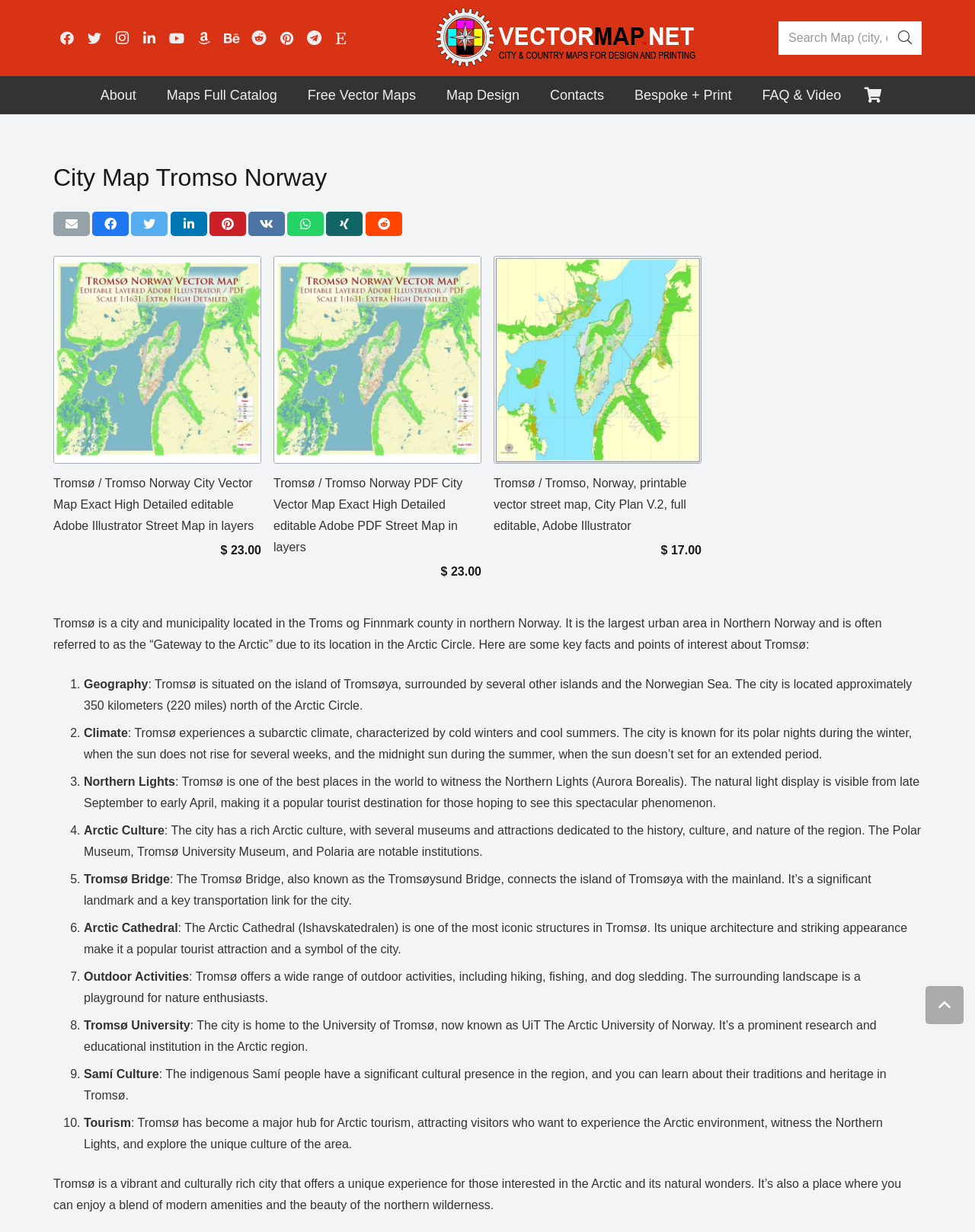Please indicate the bounding box coordinates of the element's region to be clicked to achieve the instruction: "Share this on Facebook". Provide the coordinates as four float numbers between 0 and 1, i.e., [left, top, right, bottom].

[0.055, 0.02, 0.083, 0.042]